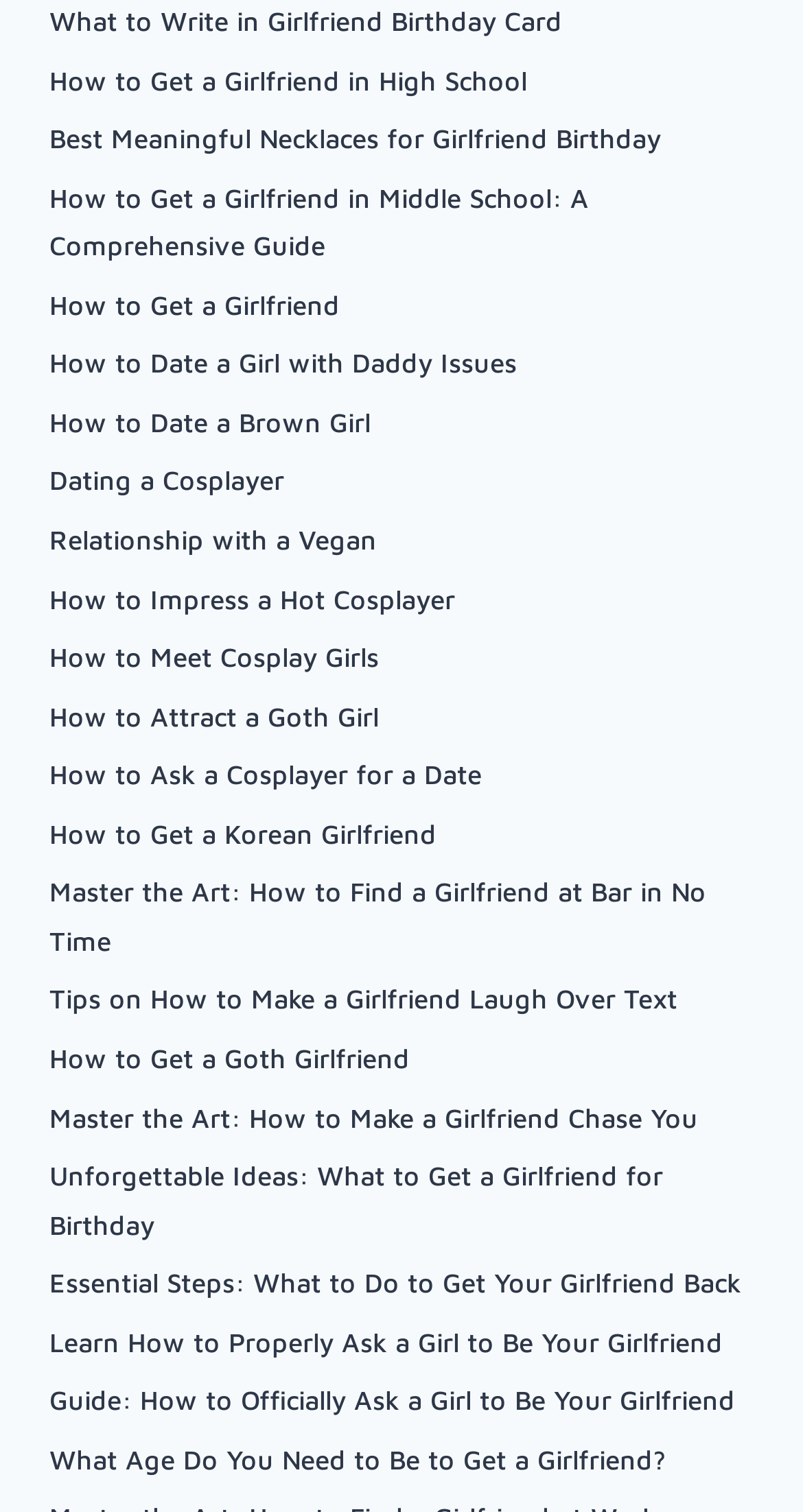Find the bounding box coordinates of the element's region that should be clicked in order to follow the given instruction: "Explore the best meaningful necklaces for a girlfriend's birthday". The coordinates should consist of four float numbers between 0 and 1, i.e., [left, top, right, bottom].

[0.062, 0.08, 0.823, 0.102]